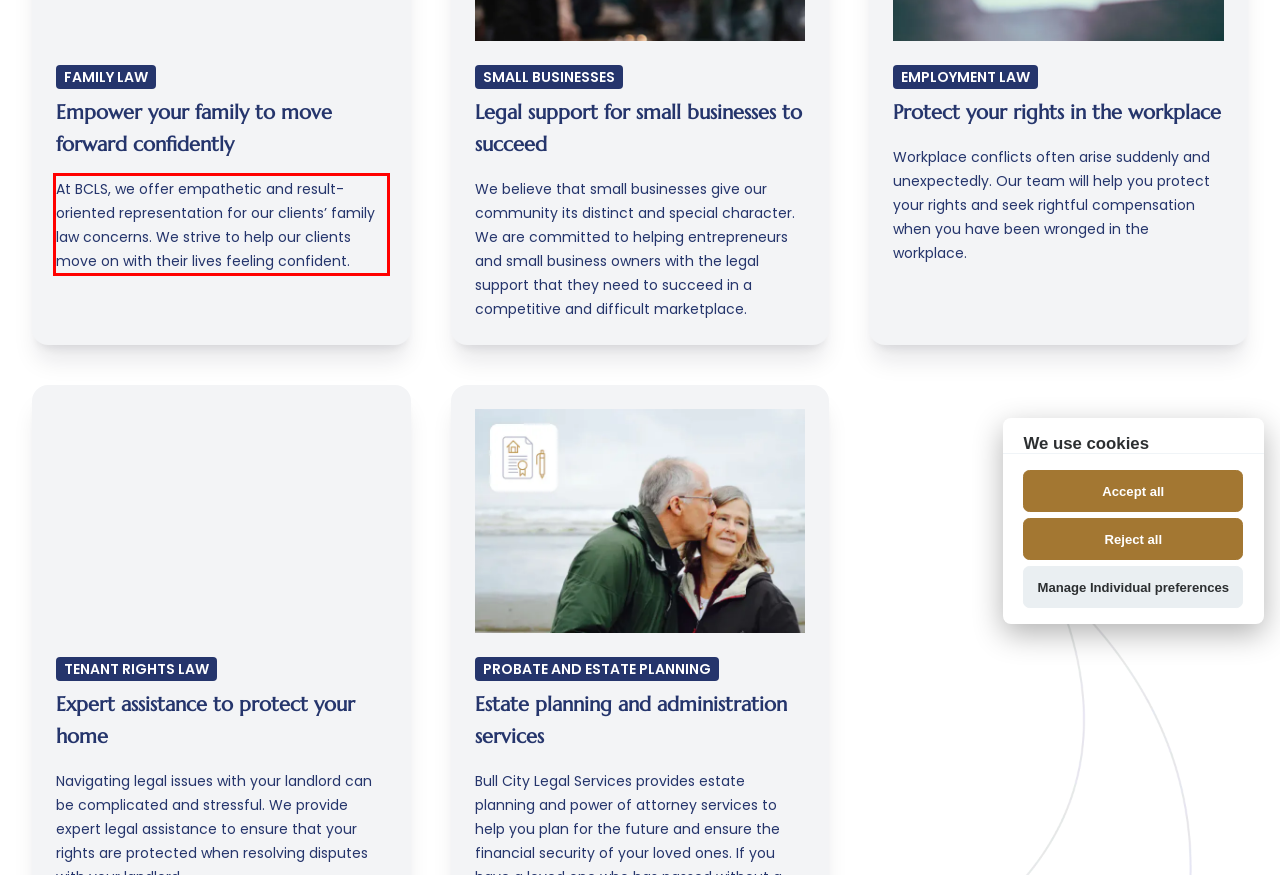You are given a screenshot with a red rectangle. Identify and extract the text within this red bounding box using OCR.

At BCLS, we offer empathetic and result-oriented representation for our clients’ family law concerns. We strive to help our clients move on with their lives feeling confident.